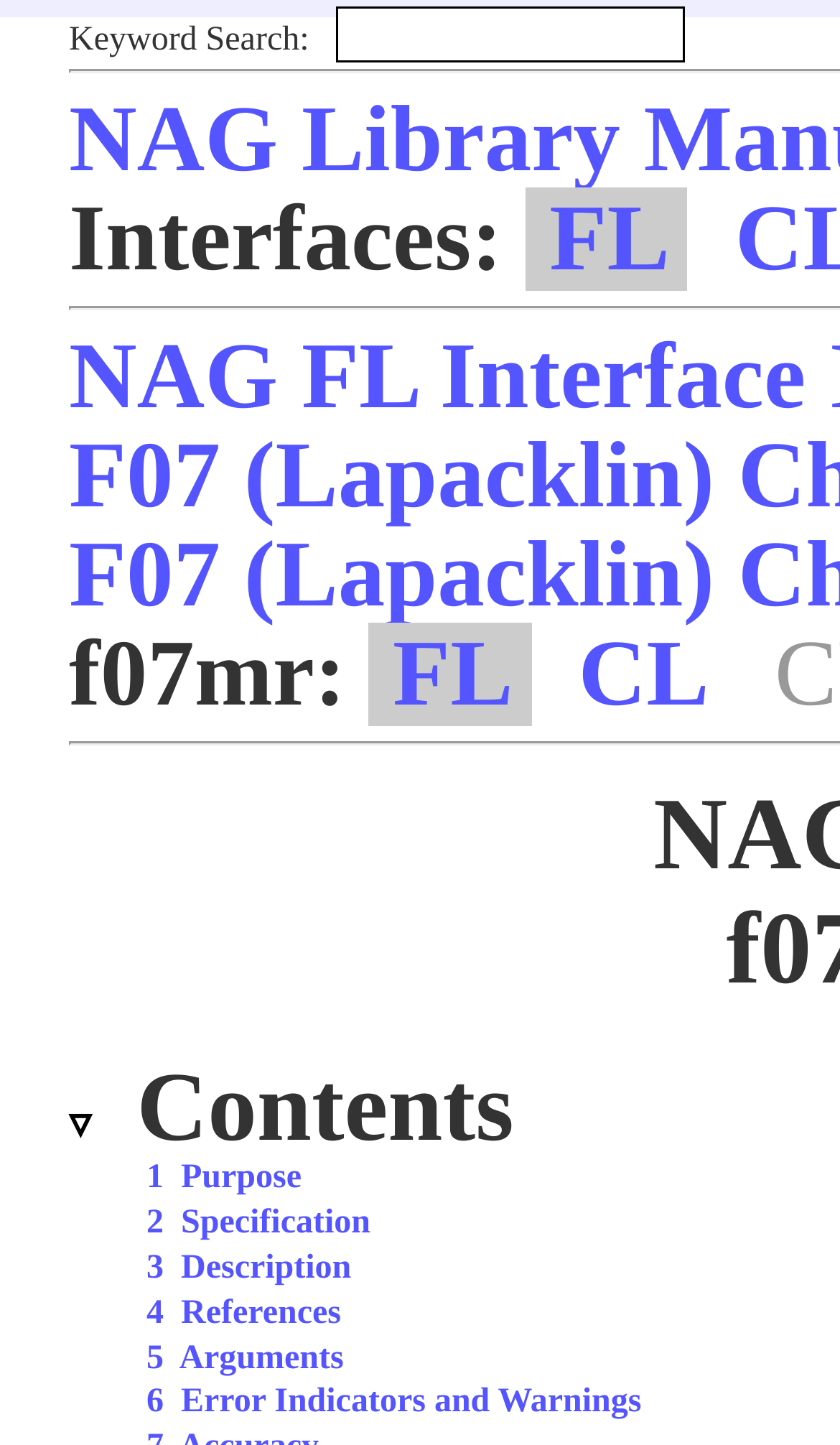Could you specify the bounding box coordinates for the clickable section to complete the following instruction: "Go to FL interface"?

[0.626, 0.13, 0.819, 0.201]